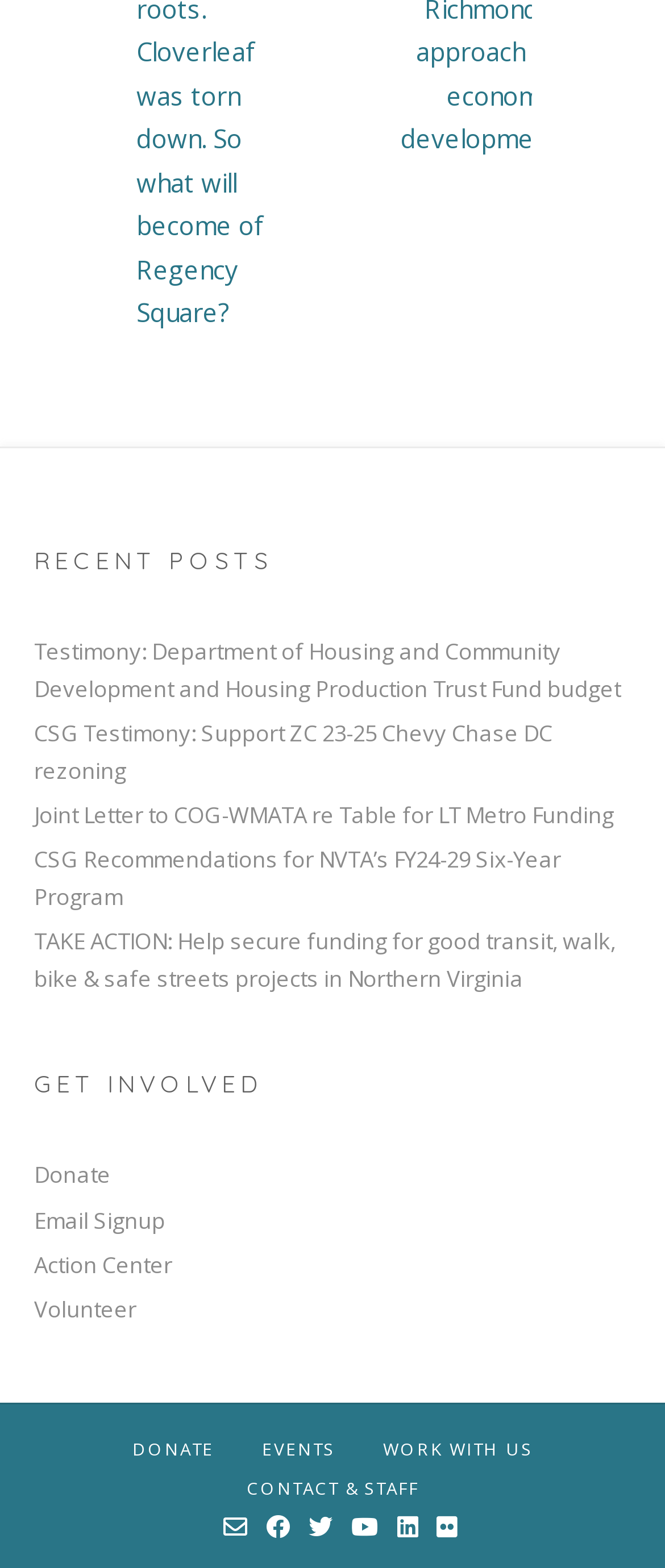How many social media links are at the bottom of the page? Using the information from the screenshot, answer with a single word or phrase.

6